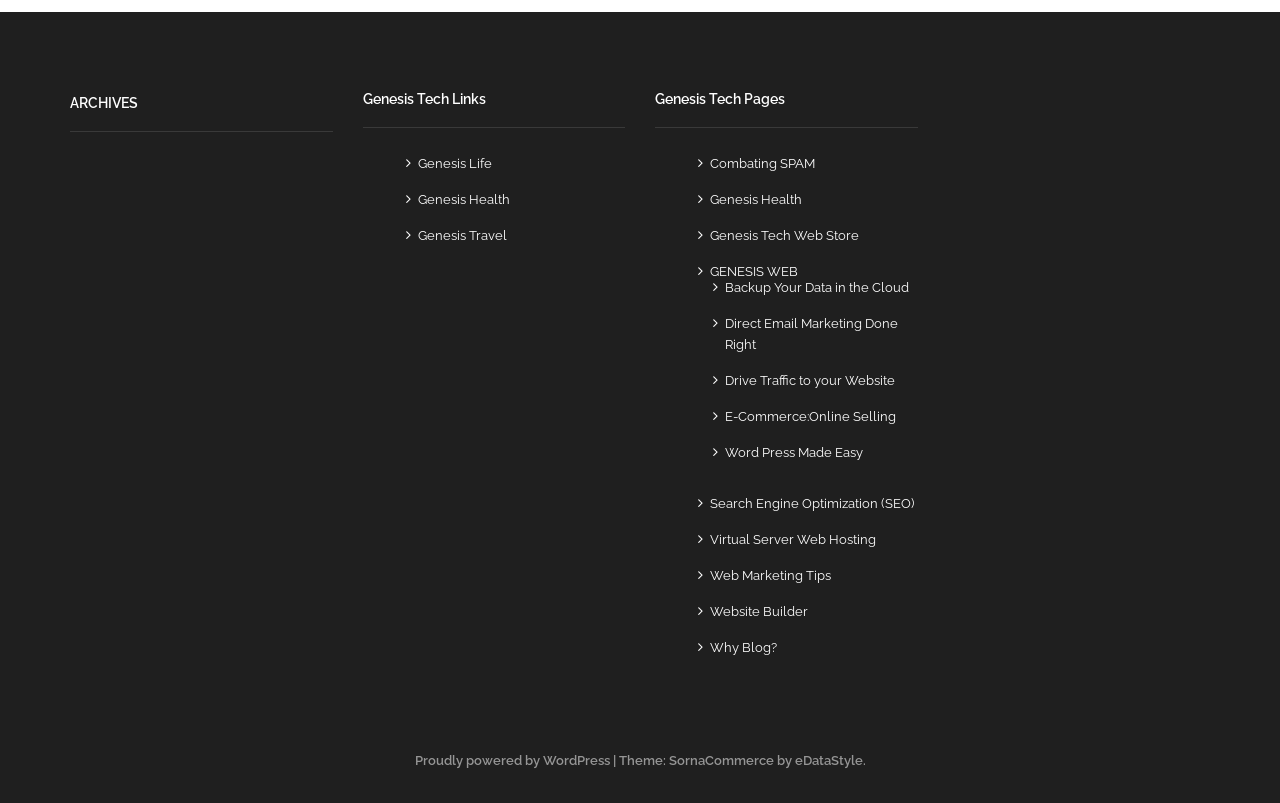Determine the bounding box coordinates for the region that must be clicked to execute the following instruction: "Explore Website Builder".

[0.555, 0.752, 0.631, 0.771]